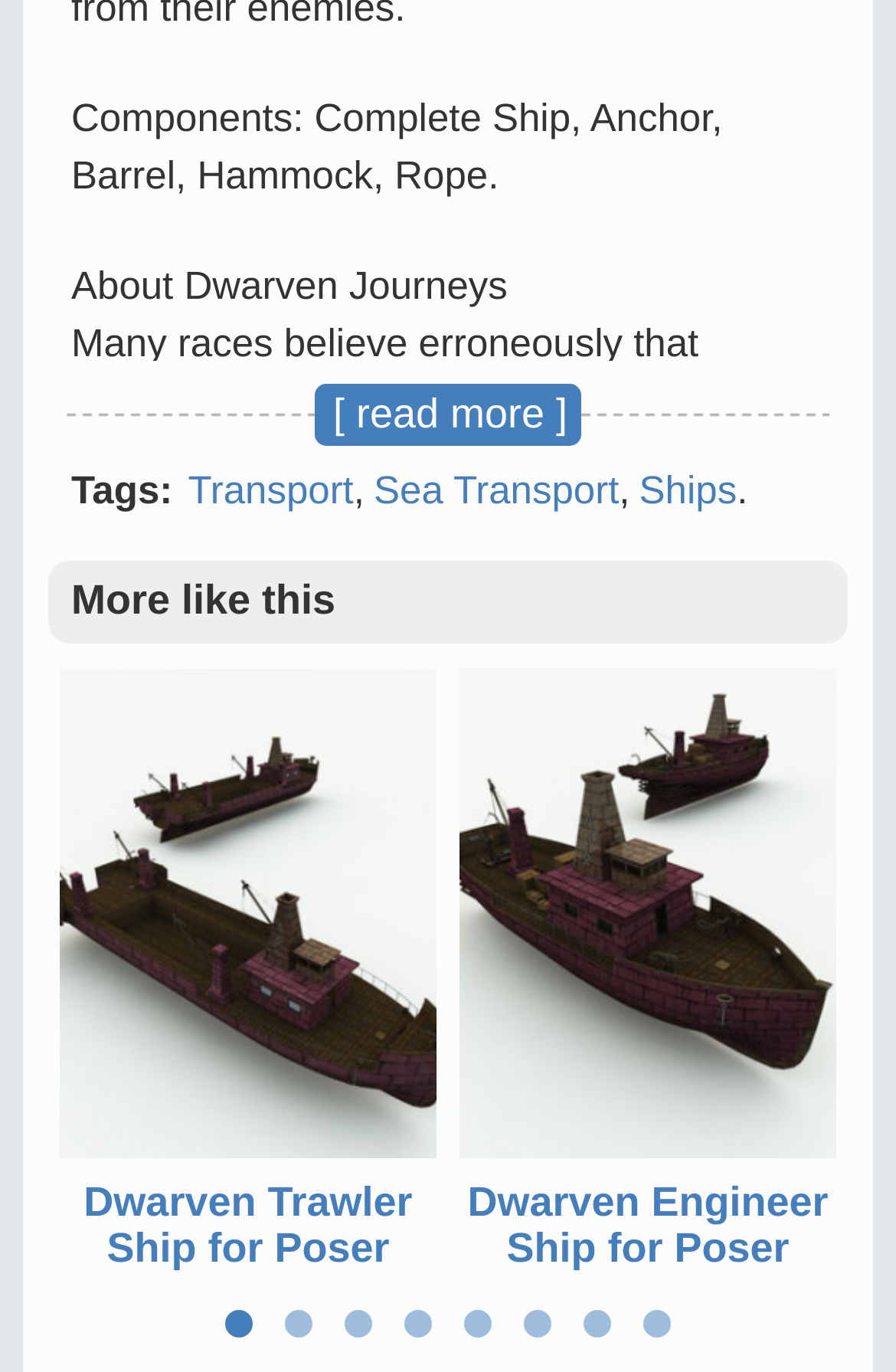Review the image closely and give a comprehensive answer to the question: How many links are there under 'More like this'?

Under the heading 'More like this', there are two links: 'Dwarven Trawler Ship for Poser' and 'Dwarven Engineer Ship for Poser'.